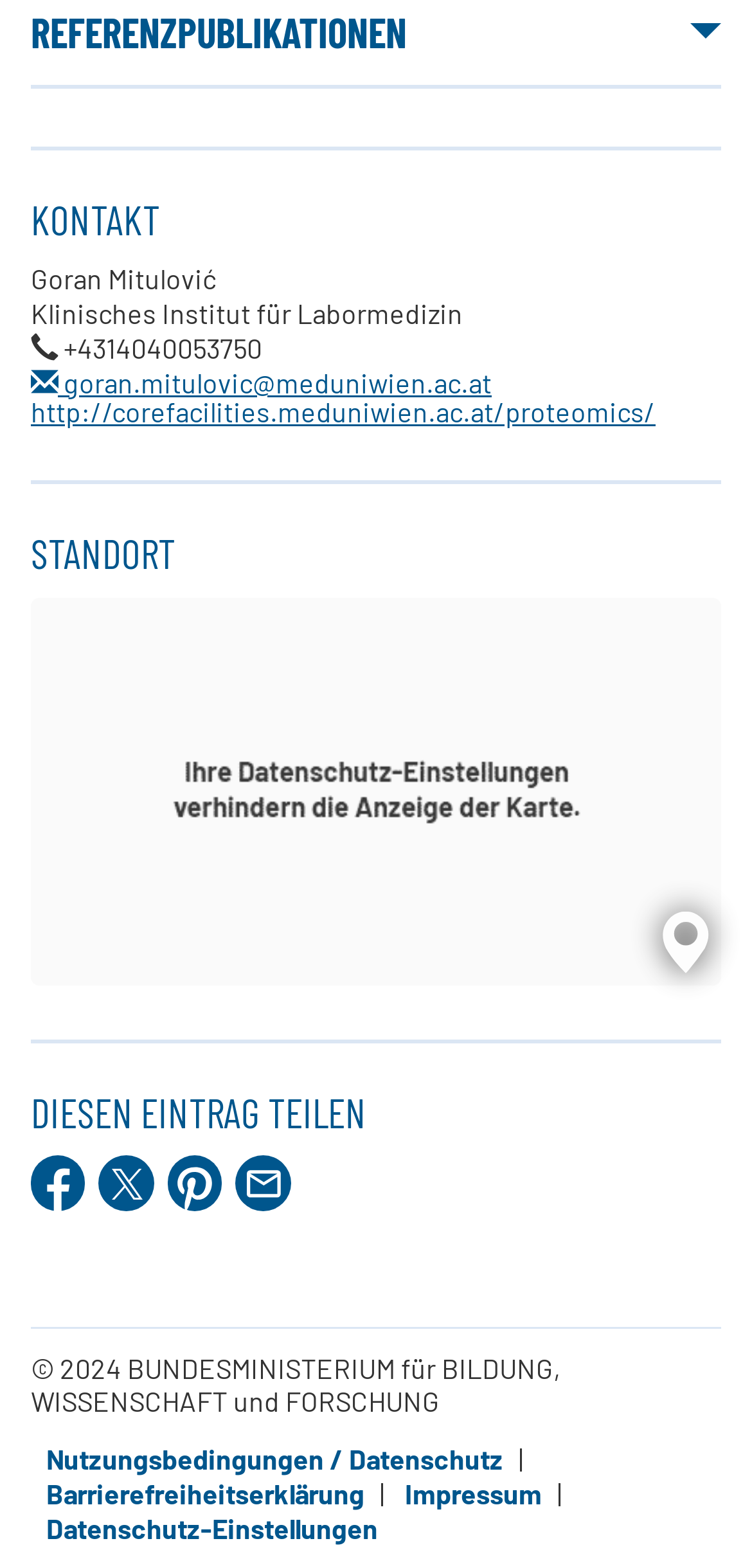Determine the bounding box coordinates of the element that should be clicked to execute the following command: "Contact Goran Mitulović via email".

[0.041, 0.233, 0.654, 0.254]